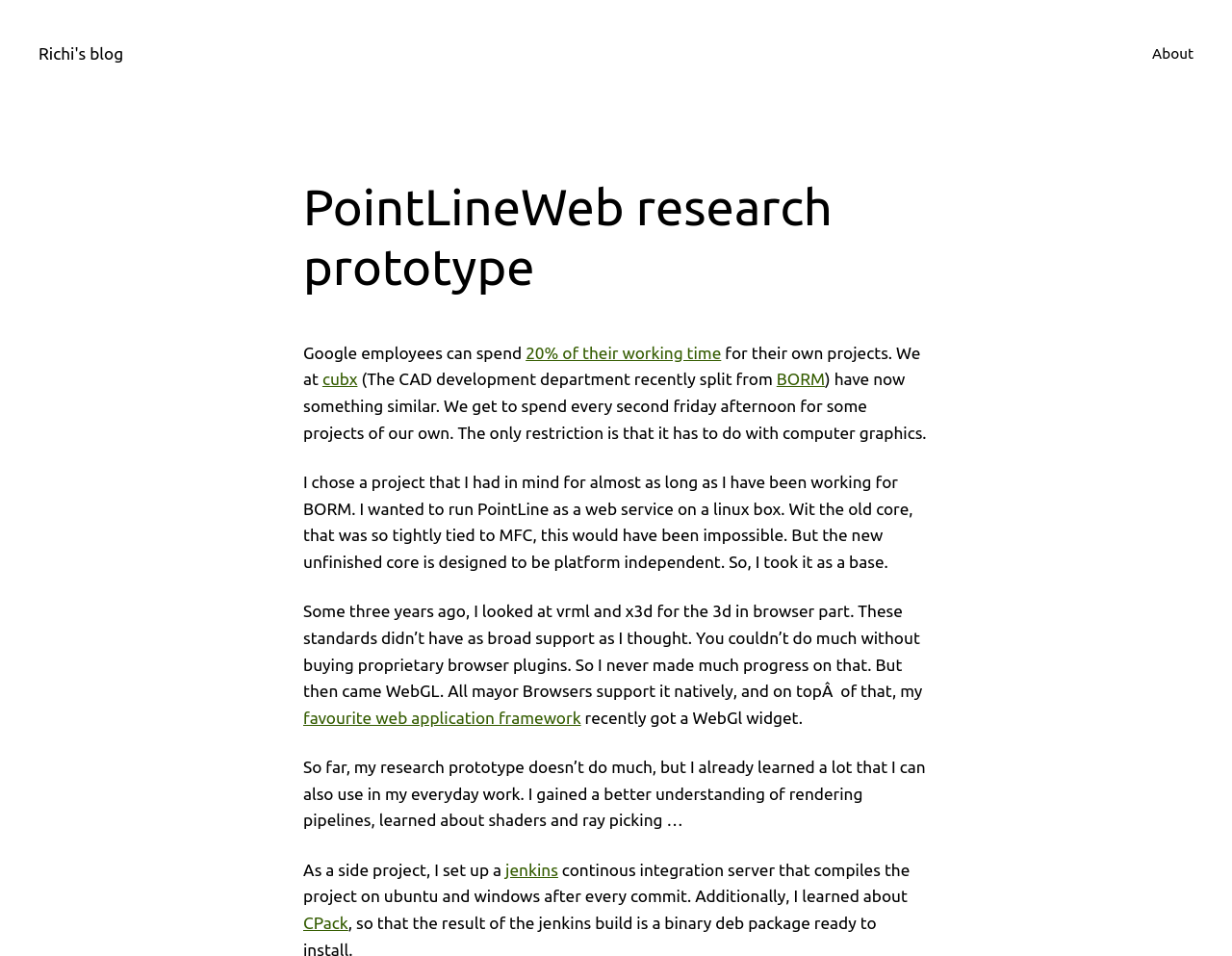Extract the primary heading text from the webpage.

PointLineWeb research prototype